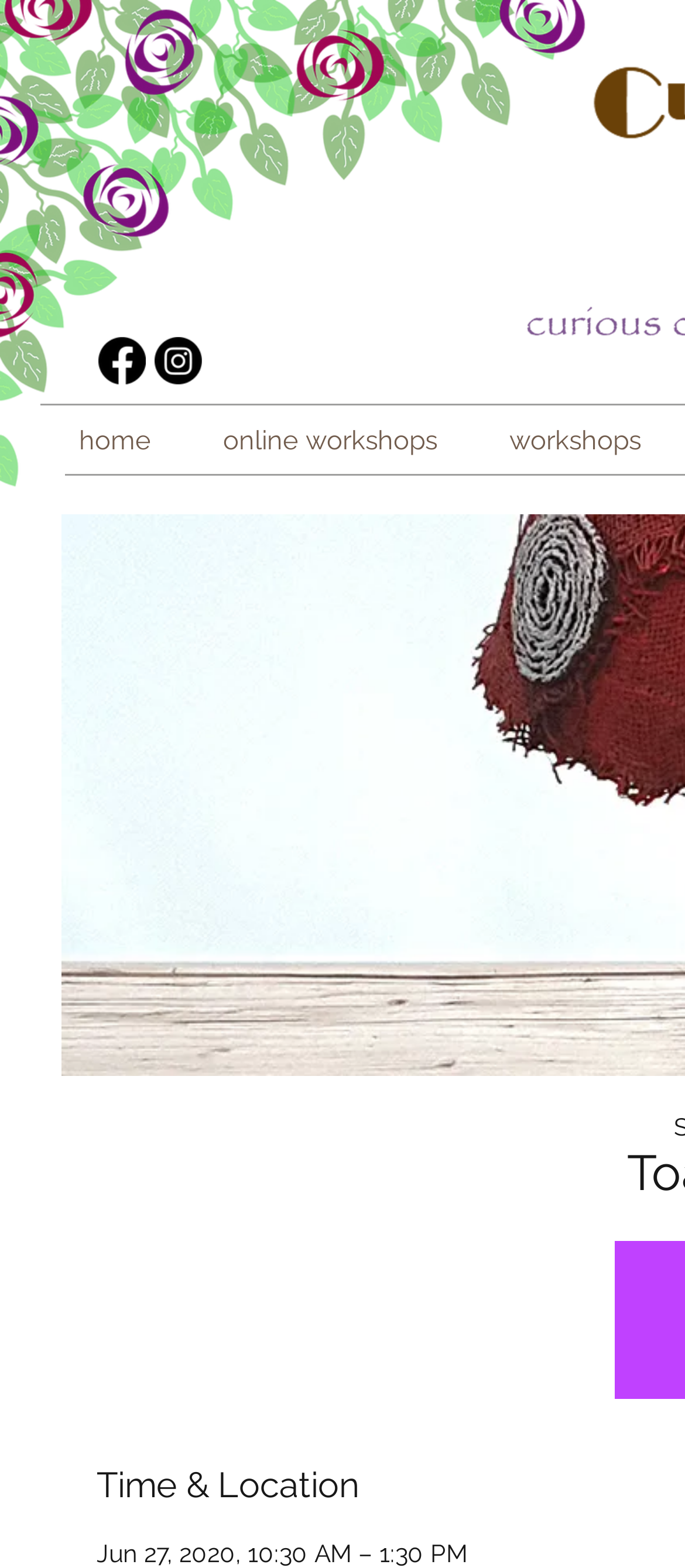Find the bounding box coordinates for the HTML element specified by: "workshops".

[0.705, 0.264, 1.0, 0.299]